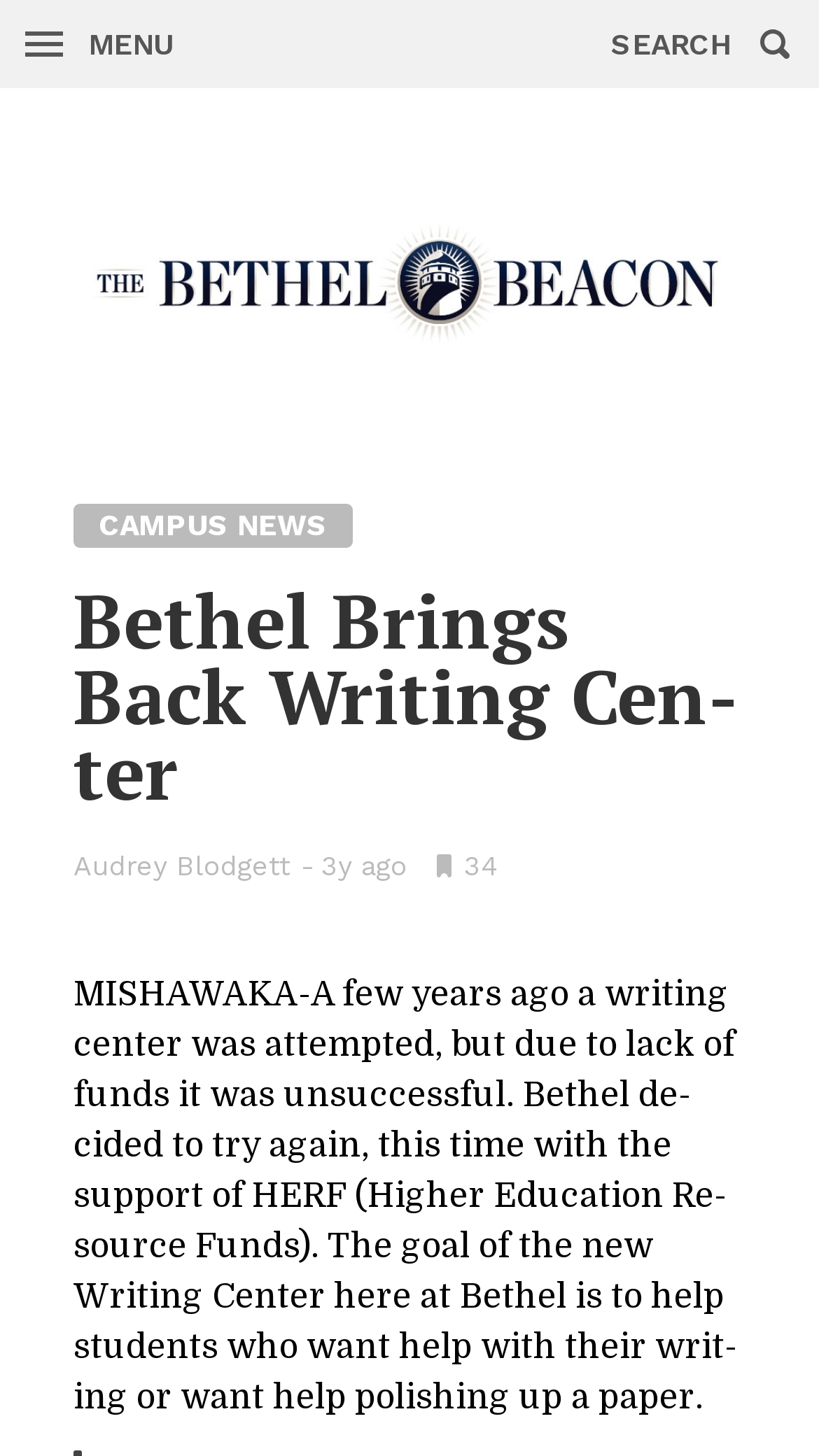How many comments are there on the article?
Please answer using one word or phrase, based on the screenshot.

34